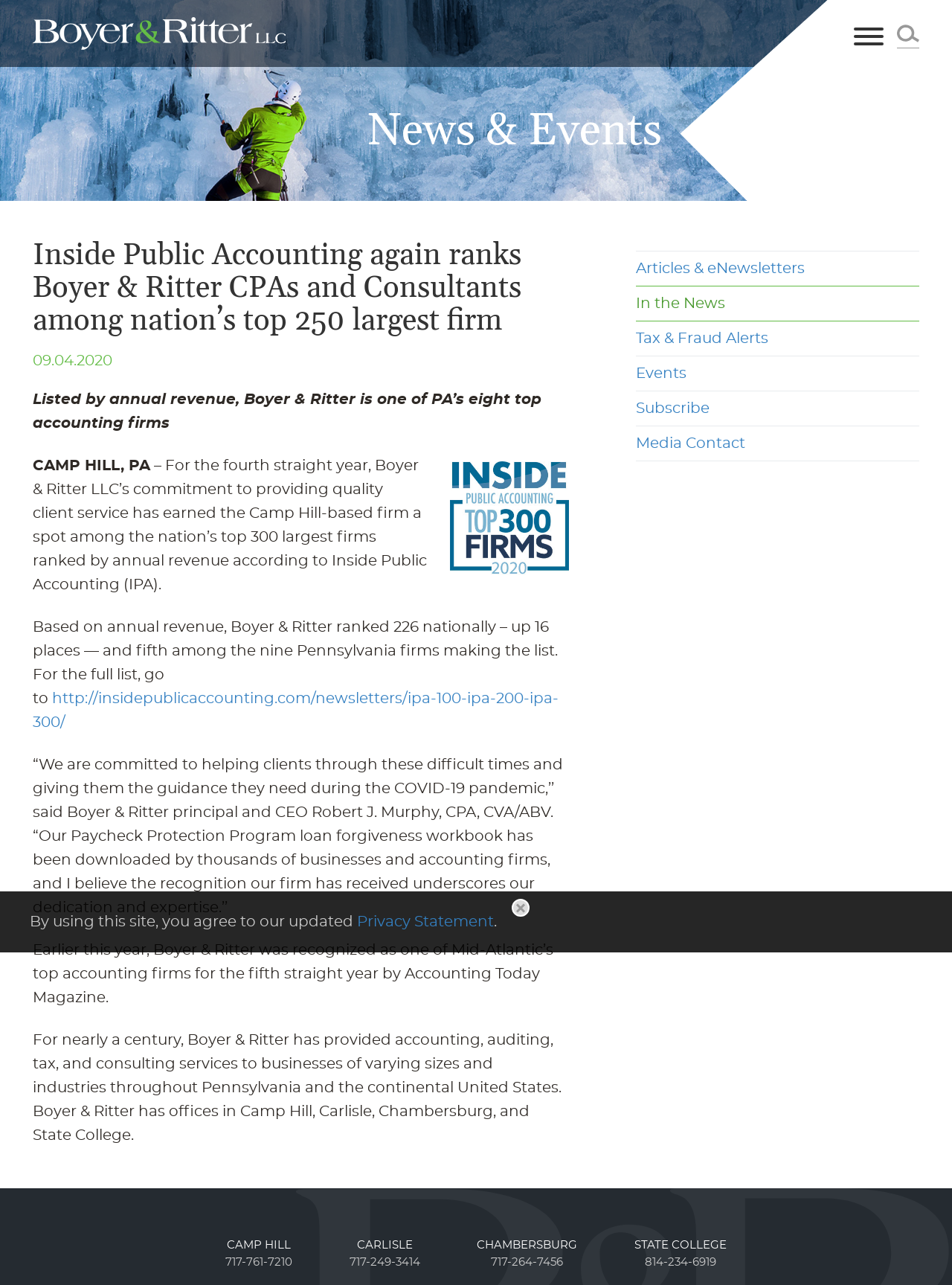How many offices does Boyer & Ritter have?
Using the picture, provide a one-word or short phrase answer.

Four